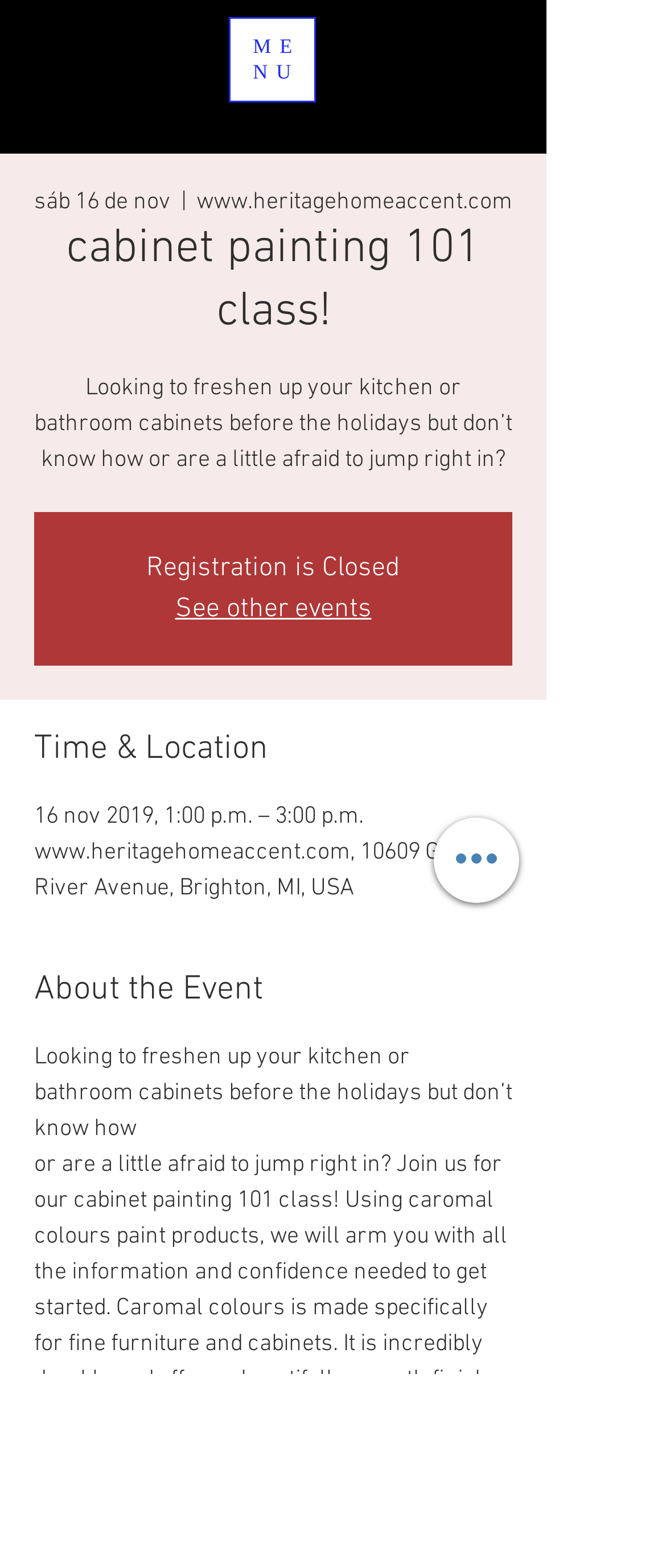Based on the element description MENU, identify the bounding box coordinates for the UI element. The coordinates should be in the format (top-left x, top-left y, bottom-right x, bottom-right y) and within the 0 to 1 range.

[0.344, 0.011, 0.474, 0.065]